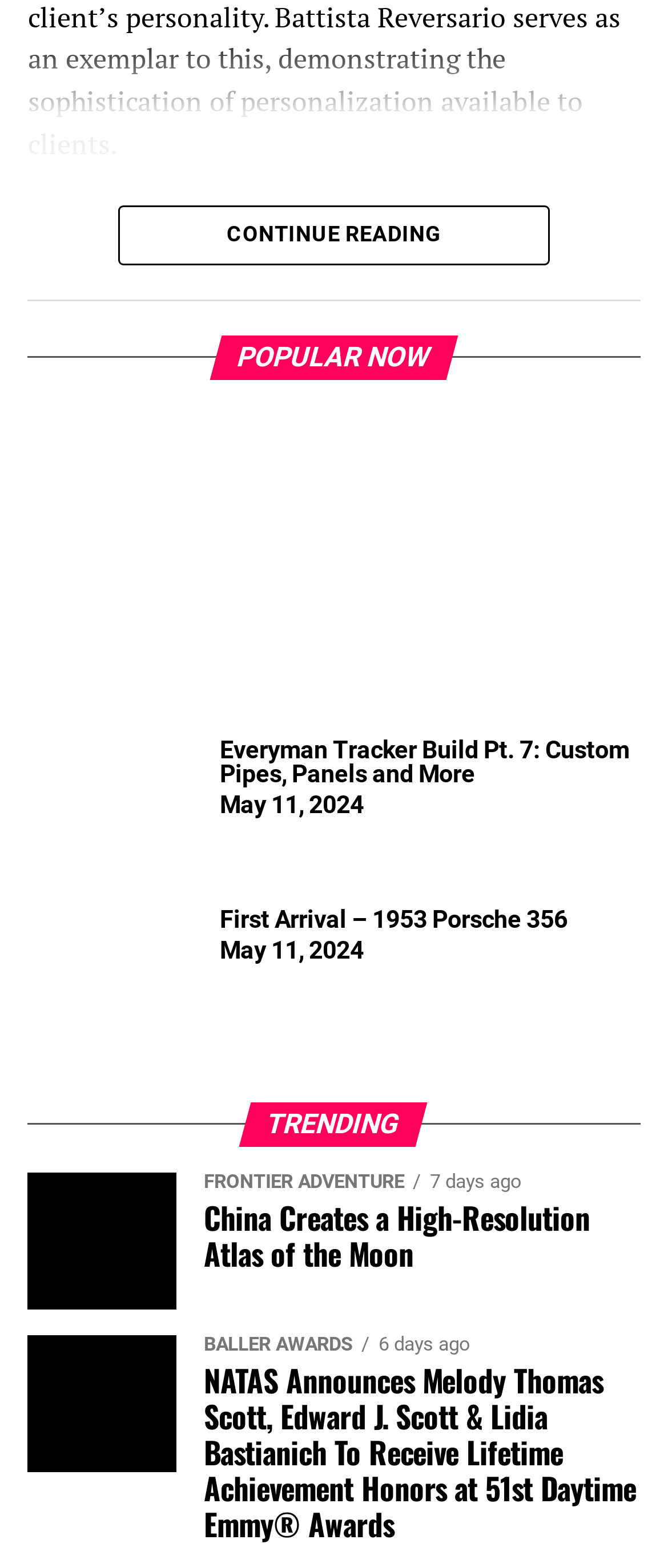How many articles are listed under 'POPULAR NOW'?
Please look at the screenshot and answer using one word or phrase.

2